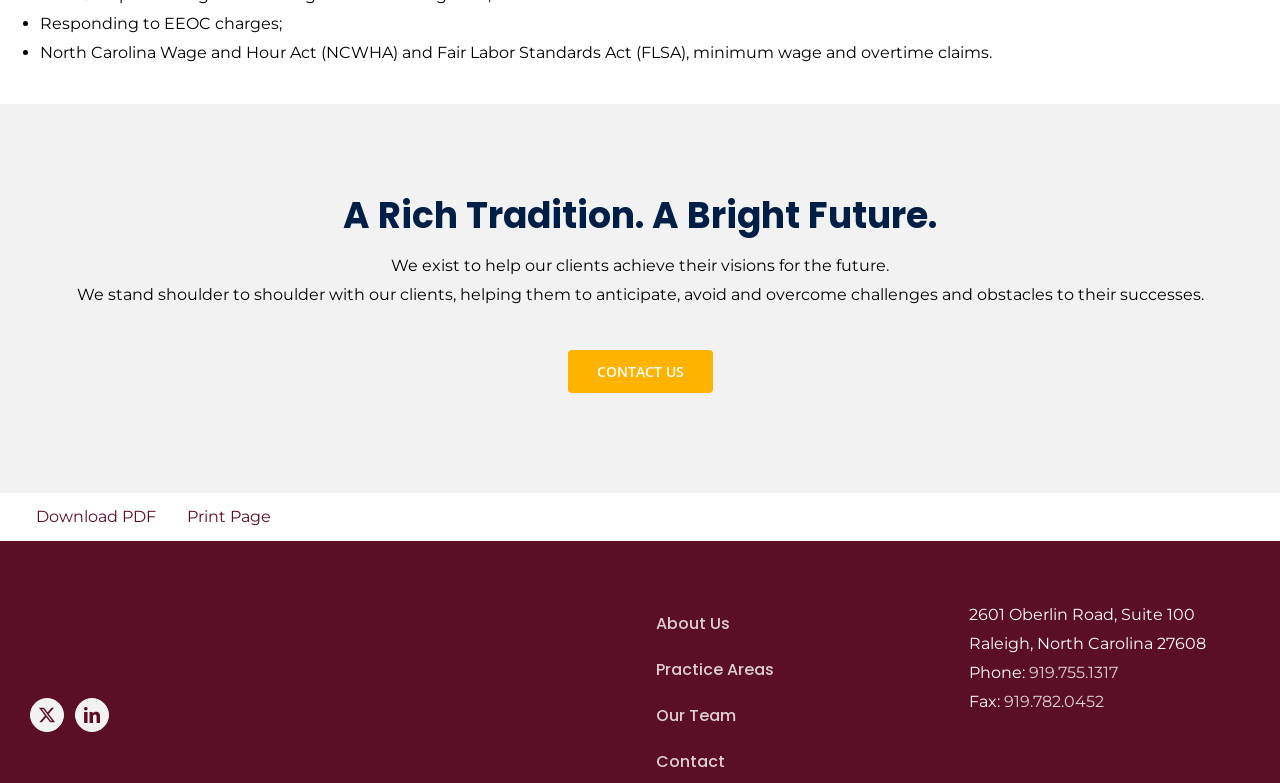Carefully examine the image and provide an in-depth answer to the question: What can be downloaded from this page?

I found that a PDF can be downloaded from this page by looking at the link with the text 'image_pdf Download PDF' and an associated image with the same name. This link is located near the top of the page.